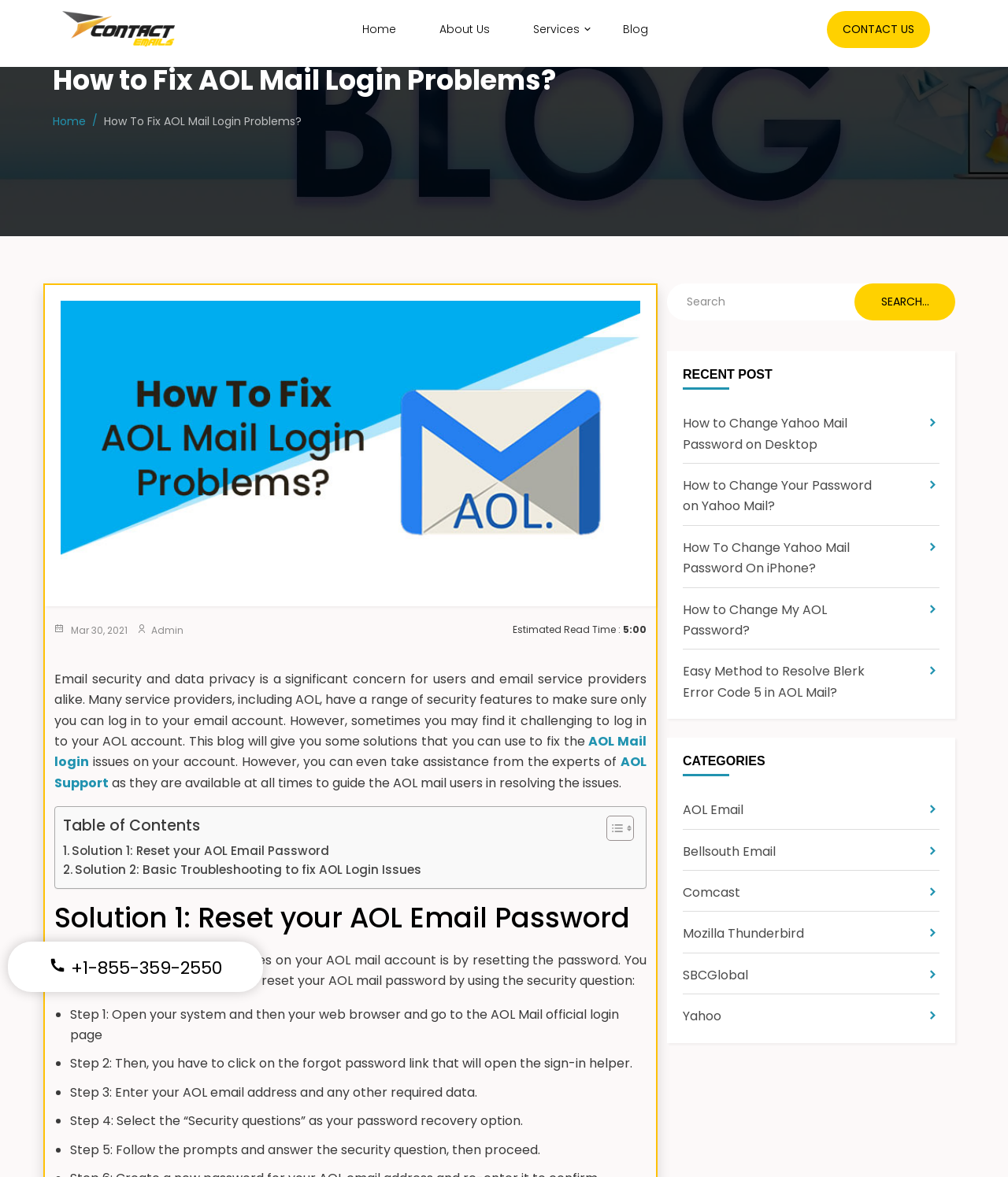Please locate the bounding box coordinates of the region I need to click to follow this instruction: "click contact email".

[0.062, 0.016, 0.173, 0.031]